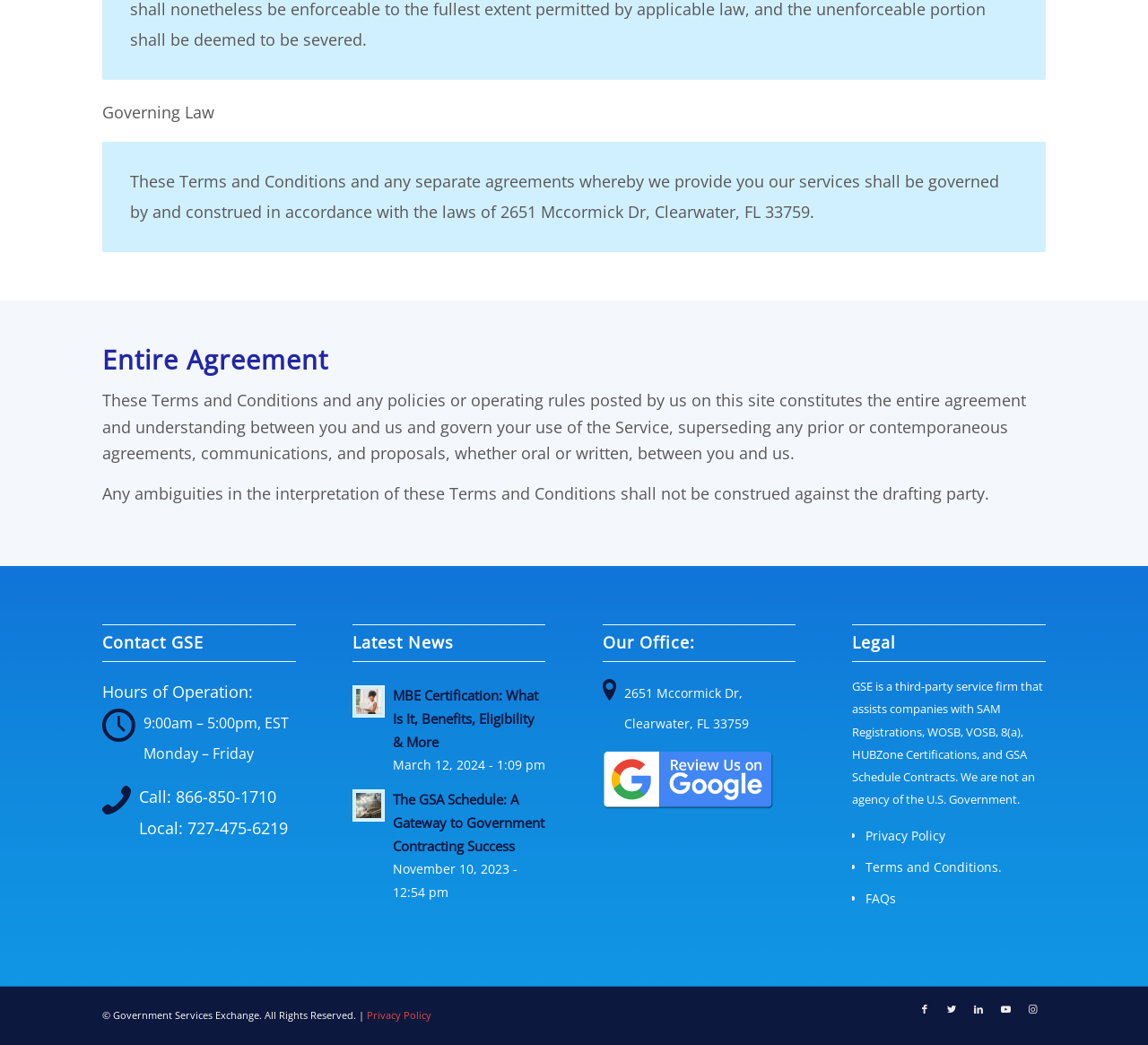What is the address of the office?
Using the visual information, respond with a single word or phrase.

2651 Mccormick Dr, Clearwater, FL 33759